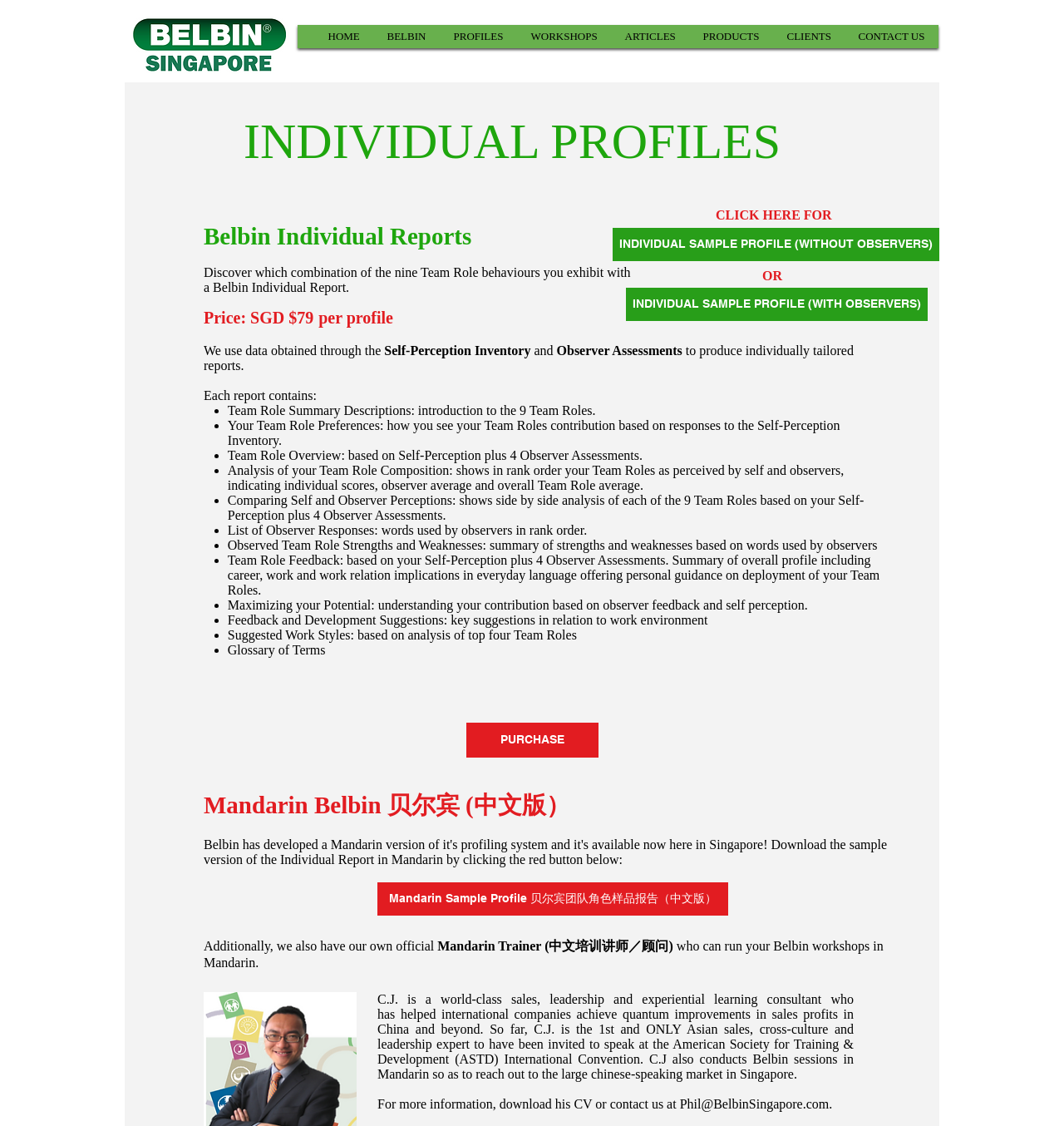Illustrate the webpage with a detailed description.

This webpage is about Belbin Individual Reports, which provide insights into an individual's Team Role behaviors. At the top, there is a navigation menu with links to different sections of the website, including "HOME", "WORKSHOPS", "ARTICLES", "PRODUCTS", "CLIENTS", and "CONTACT US". 

Below the navigation menu, there is a heading "INDIVIDUAL PROFILES" followed by a subheading "Belbin Individual Reports" and a brief description of what the report entails. 

To the right of the description, there are two links to sample profiles, one with observers and one without observers. Below these links, there is a section that explains how the report is generated using data from the Self-Perception Inventory and Observer Assessments. 

The report contains several sections, including Team Role Summary Descriptions, Team Role Preferences, Team Role Overview, Analysis of Team Role Composition, Comparing Self and Observer Perceptions, List of Observer Responses, Observed Team Role Strengths and Weaknesses, Team Role Feedback, Maximizing your Potential, Feedback and Development Suggestions, Suggested Work Styles, and Glossary of Terms. Each of these sections is represented by a bullet point.

Further down the page, there is a section in Mandarin, with a heading "Mandarin Belbin 贝尔宾 (中文版）" and a link to purchase a Mandarin sample profile. There is also a section about a Mandarin Trainer who can run Belbin workshops in Mandarin.

At the bottom of the page, there is a section about C.J., a world-class sales, leadership, and experiential learning consultant who can conduct Belbin sessions in Mandarin. There is a link to download his CV and contact information.